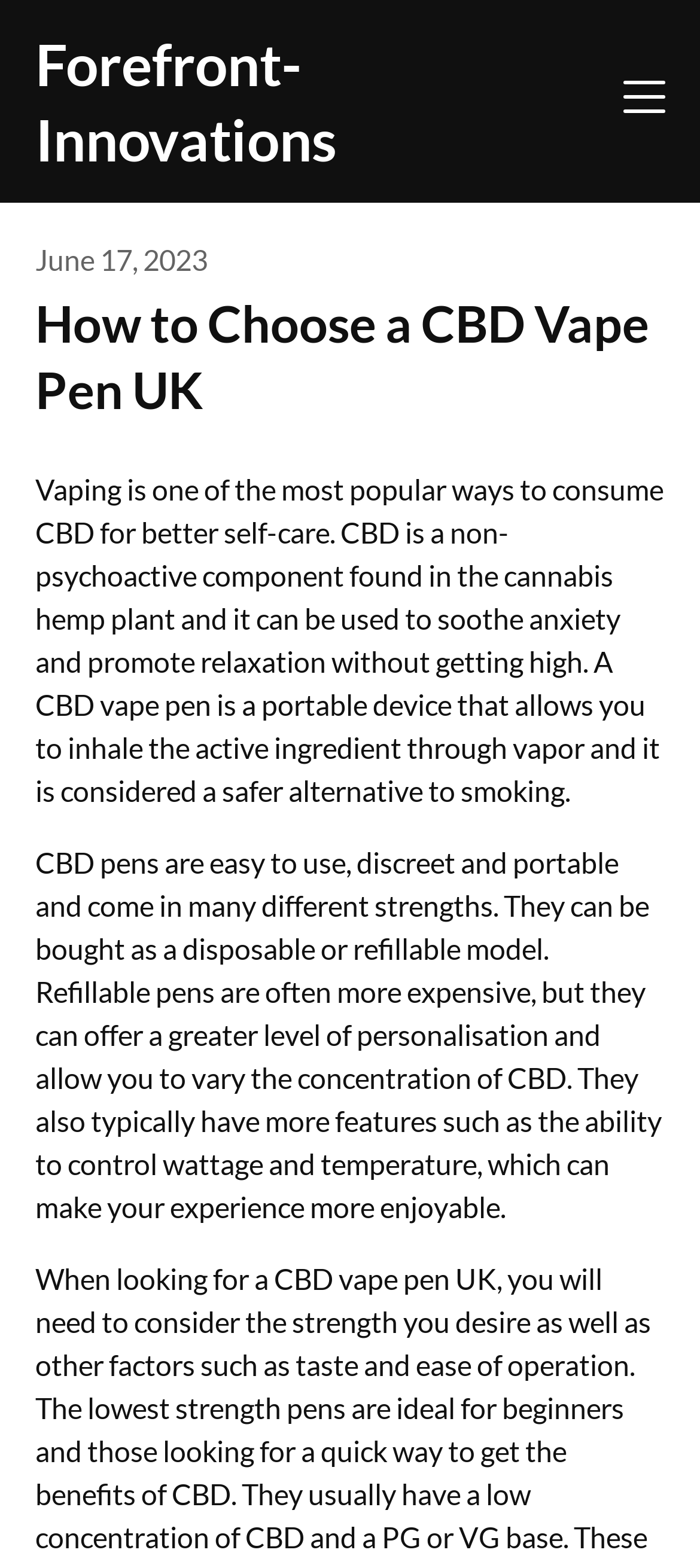What is CBD used for?
Refer to the image and provide a one-word or short phrase answer.

Soothe anxiety and promote relaxation